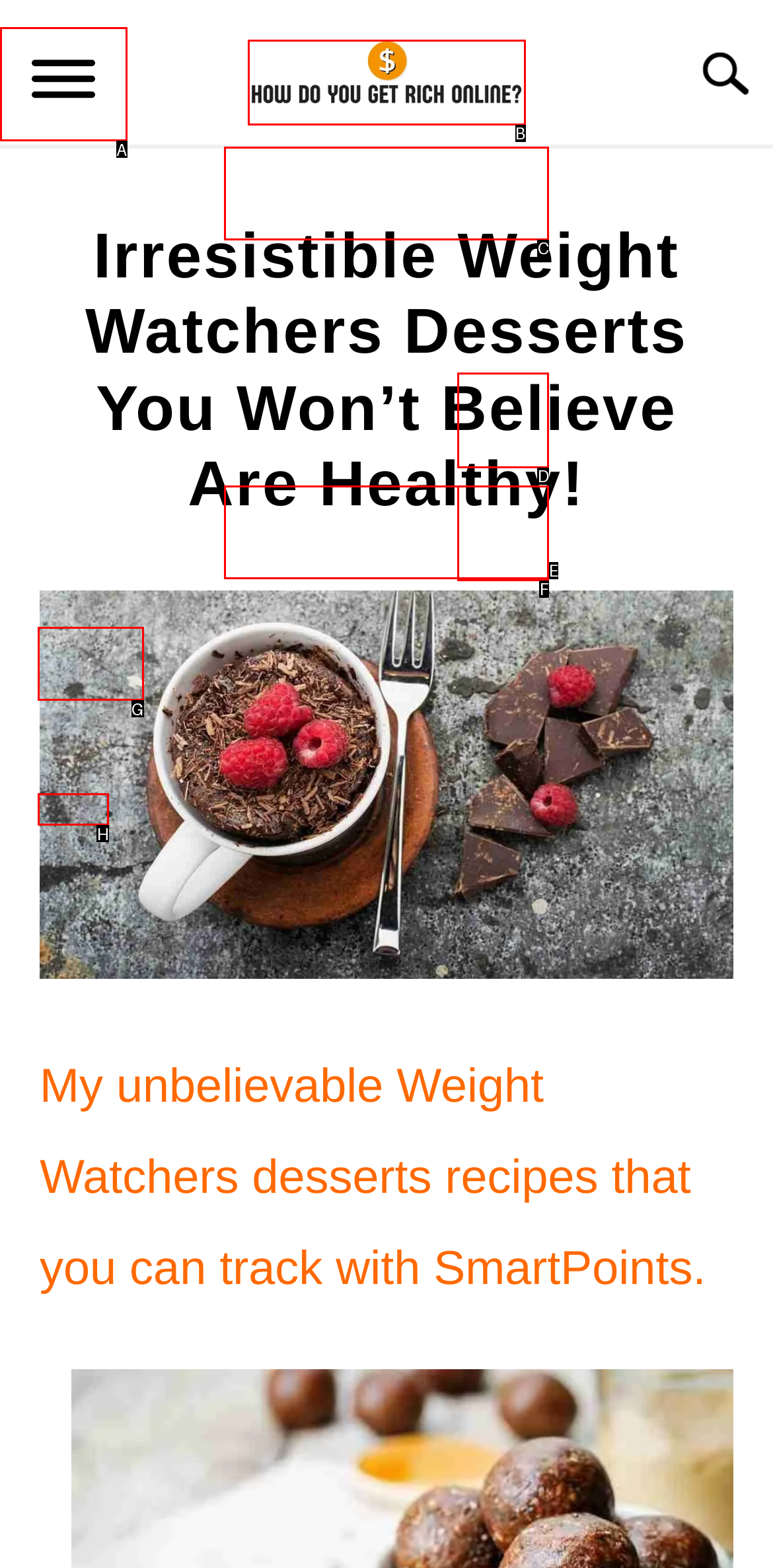Identify the option that corresponds to the description: Submenu Toggle. Provide only the letter of the option directly.

D